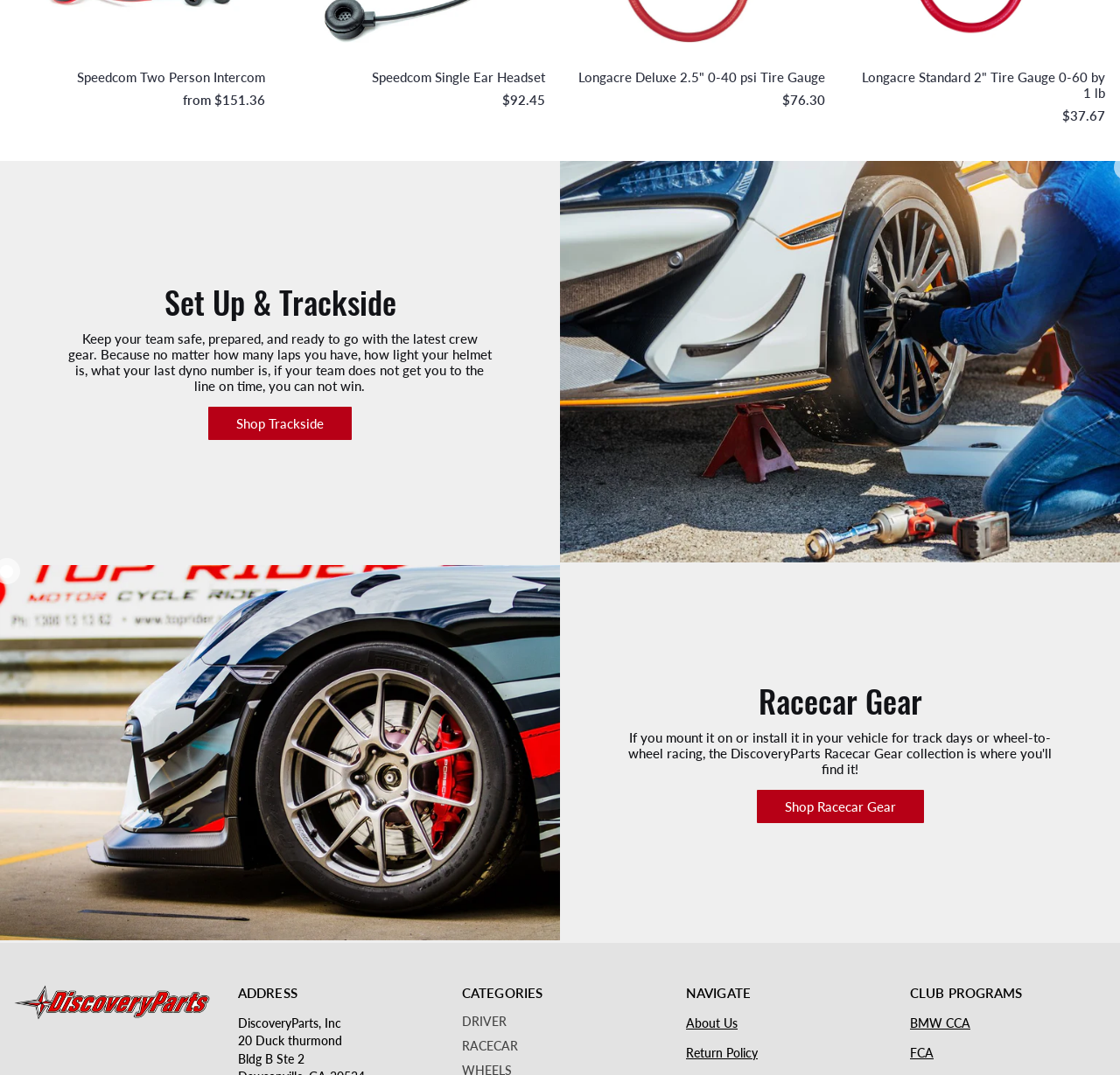Please analyze the image and provide a thorough answer to the question:
What is the price of Speedcom Two Person Intercom?

I found the price of Speedcom Two Person Intercom by looking at the StaticText element with the text '$151.36' which is located near the link 'Speedcom Two Person Intercom'.